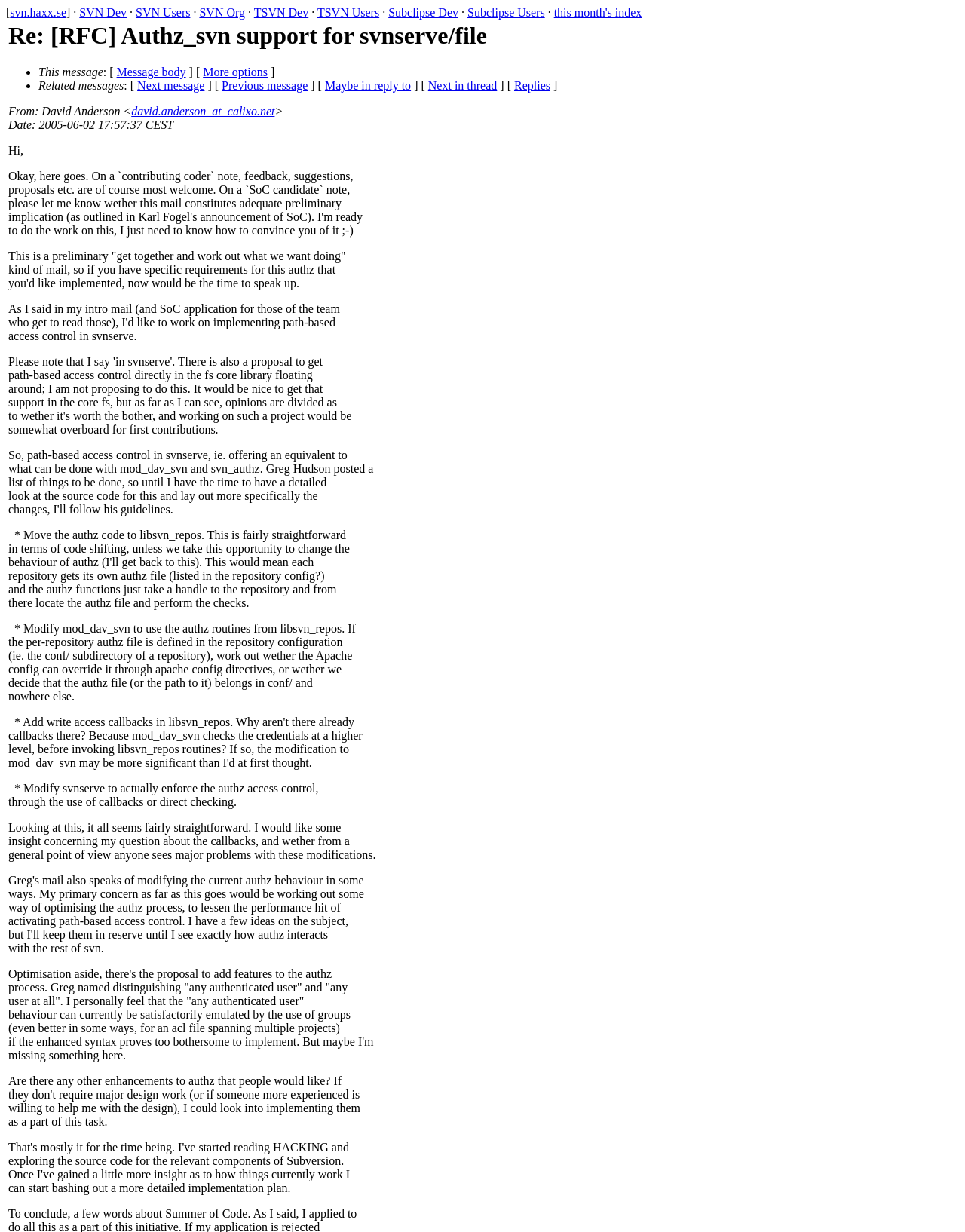Please reply to the following question with a single word or a short phrase:
What is the sender's email address?

david.anderson_at_calixo.net